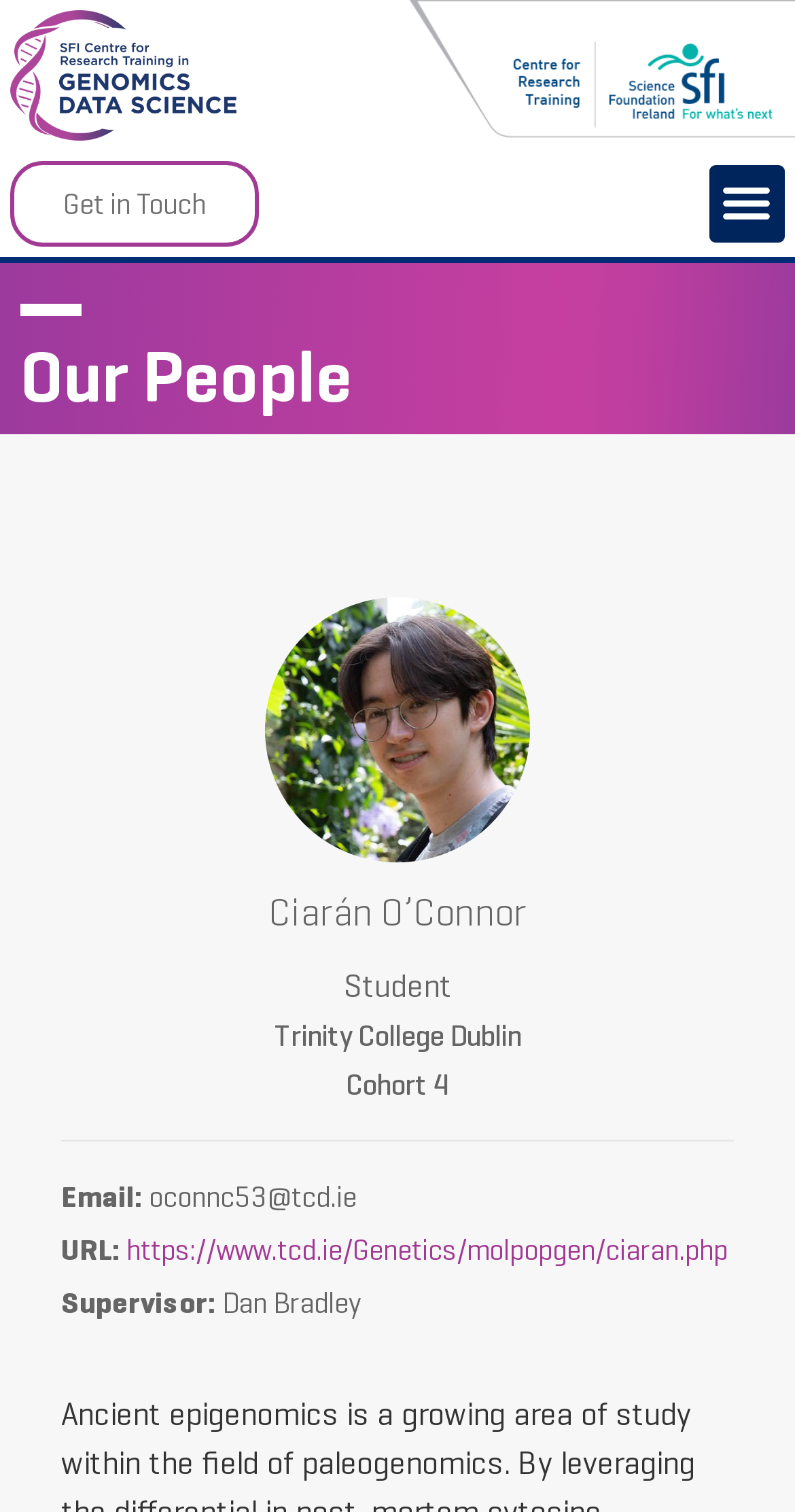Articulate a detailed summary of the webpage's content and design.

The webpage is about Ciarán O'Connor, a student in the Genomics Data Science program at Trinity College Dublin. At the top left of the page, there are two links: one with no text and another labeled "Get in Touch". To the right of these links, there is a button labeled "Menu Toggle". Below these elements, there is a heading that reads "Our People". 

On the left side of the page, there is a large image labeled "lab_photo - Ciarán O'Connor", which takes up about a quarter of the page. To the right of the image, there is a heading with the name "Ciarán O’Connor". Below the heading, there are three lines of text: "Student", "Trinity College Dublin", and "Cohort 4". 

Further down the page, there is a section with contact information. It starts with a label "Email:" followed by the email address "oconnc53@tcd.ie". Below this, there is a label "URL:" followed by a link to a webpage. The next section is labeled "Supervisor:" and lists "Dan Bradley" as the supervisor.